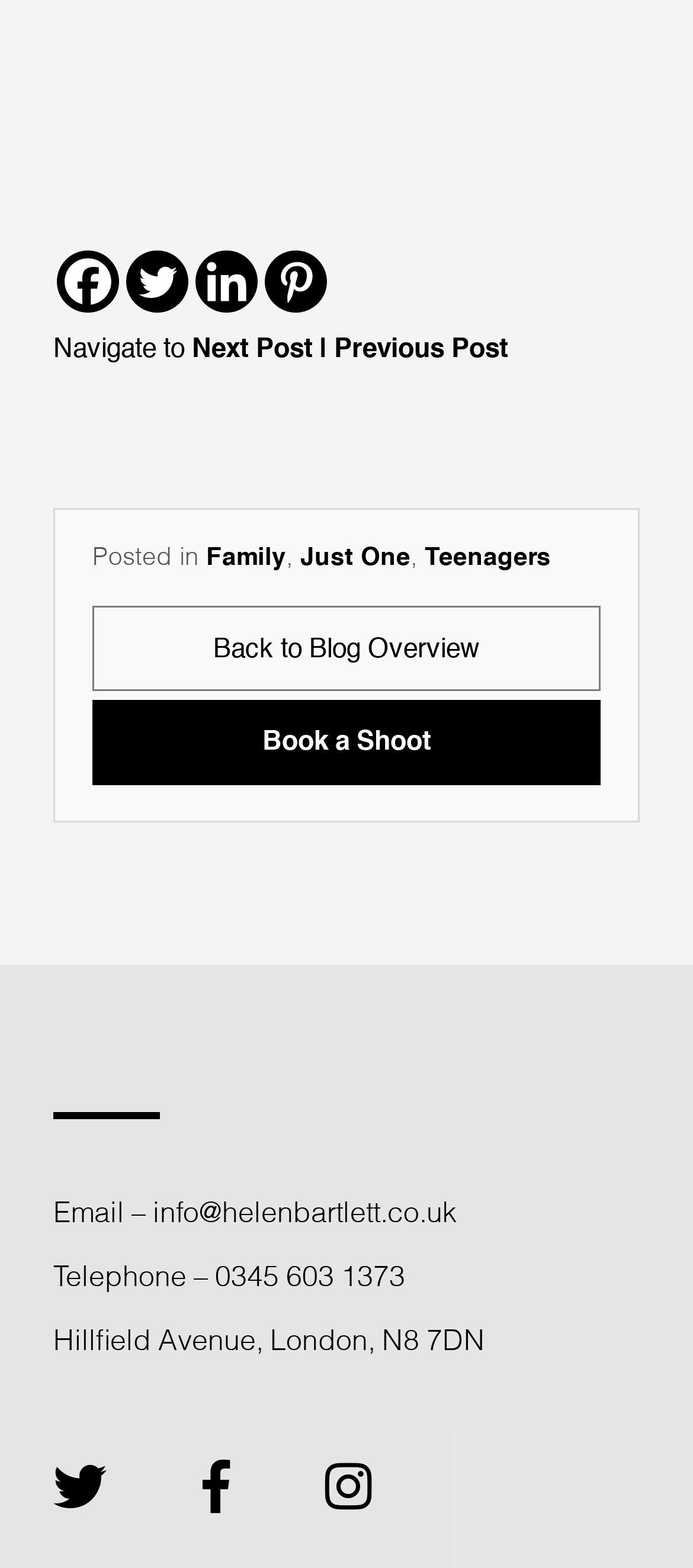Indicate the bounding box coordinates of the clickable region to achieve the following instruction: "View Facebook page."

[0.082, 0.159, 0.172, 0.199]